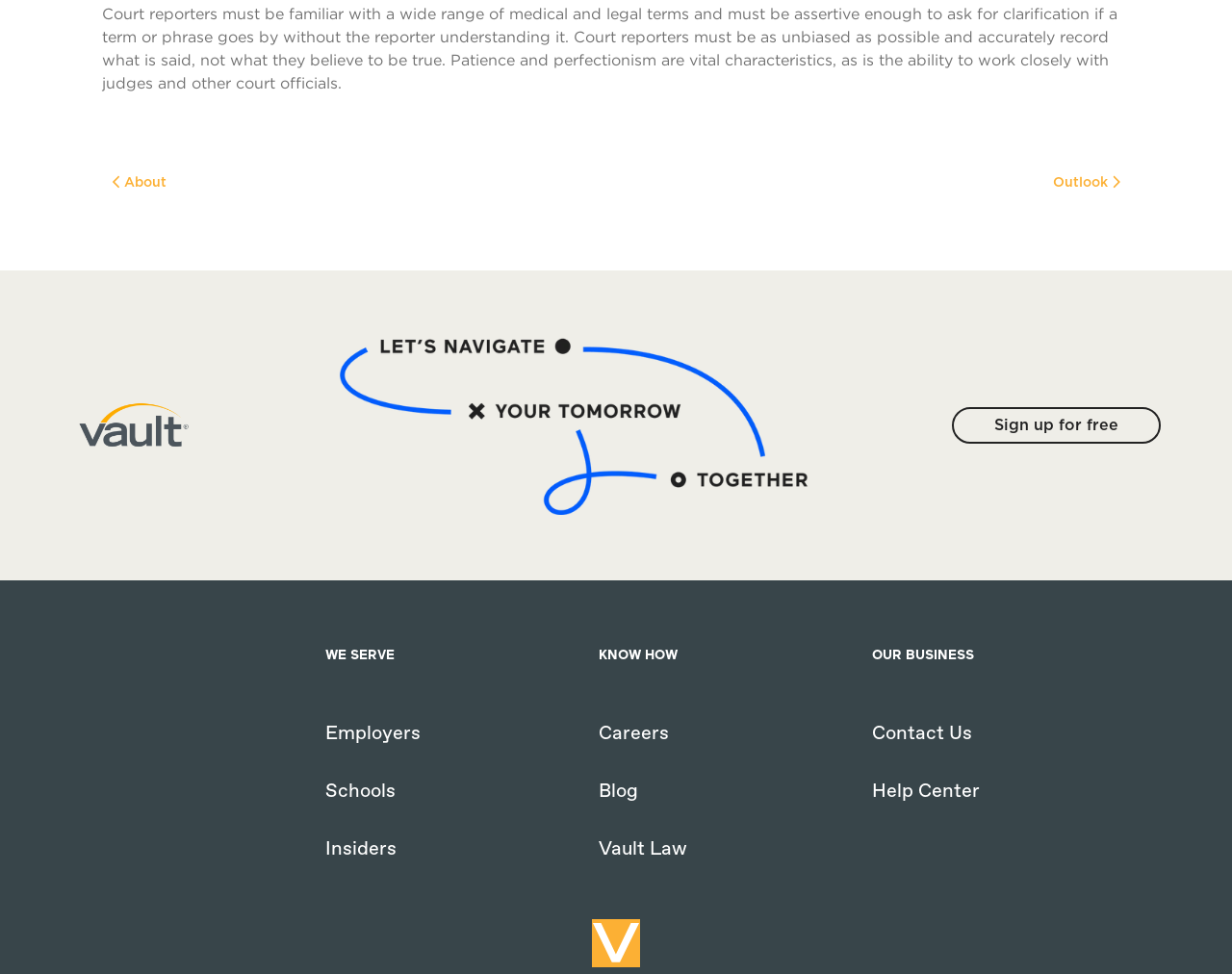What type of image is located at the top-left corner?
Using the image as a reference, give a one-word or short phrase answer.

Logo